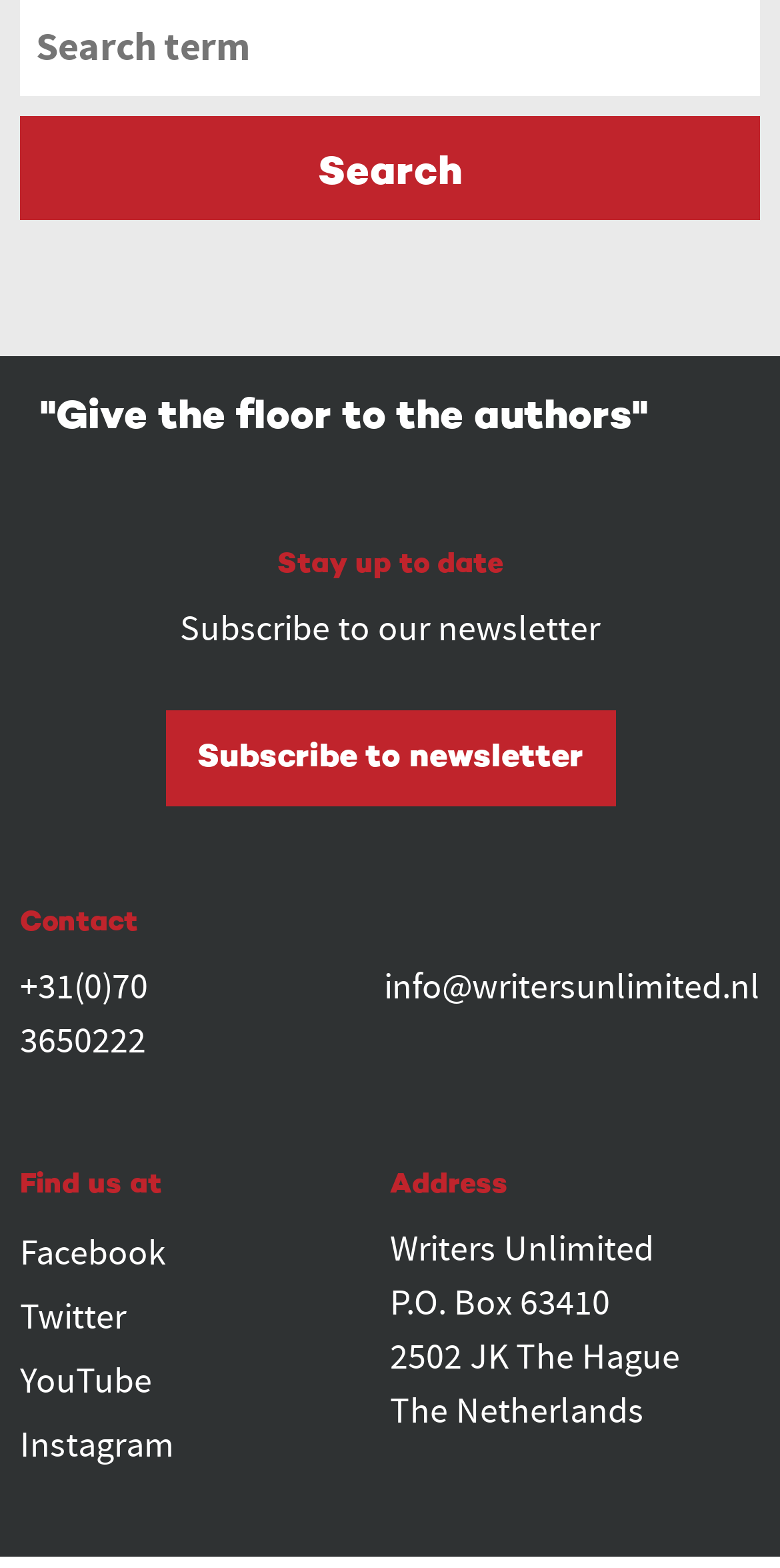Please use the details from the image to answer the following question comprehensively:
What is the name of the organization?

I found the name of the organization by looking at the 'Address' section, where I saw a static text 'Writers Unlimited'.